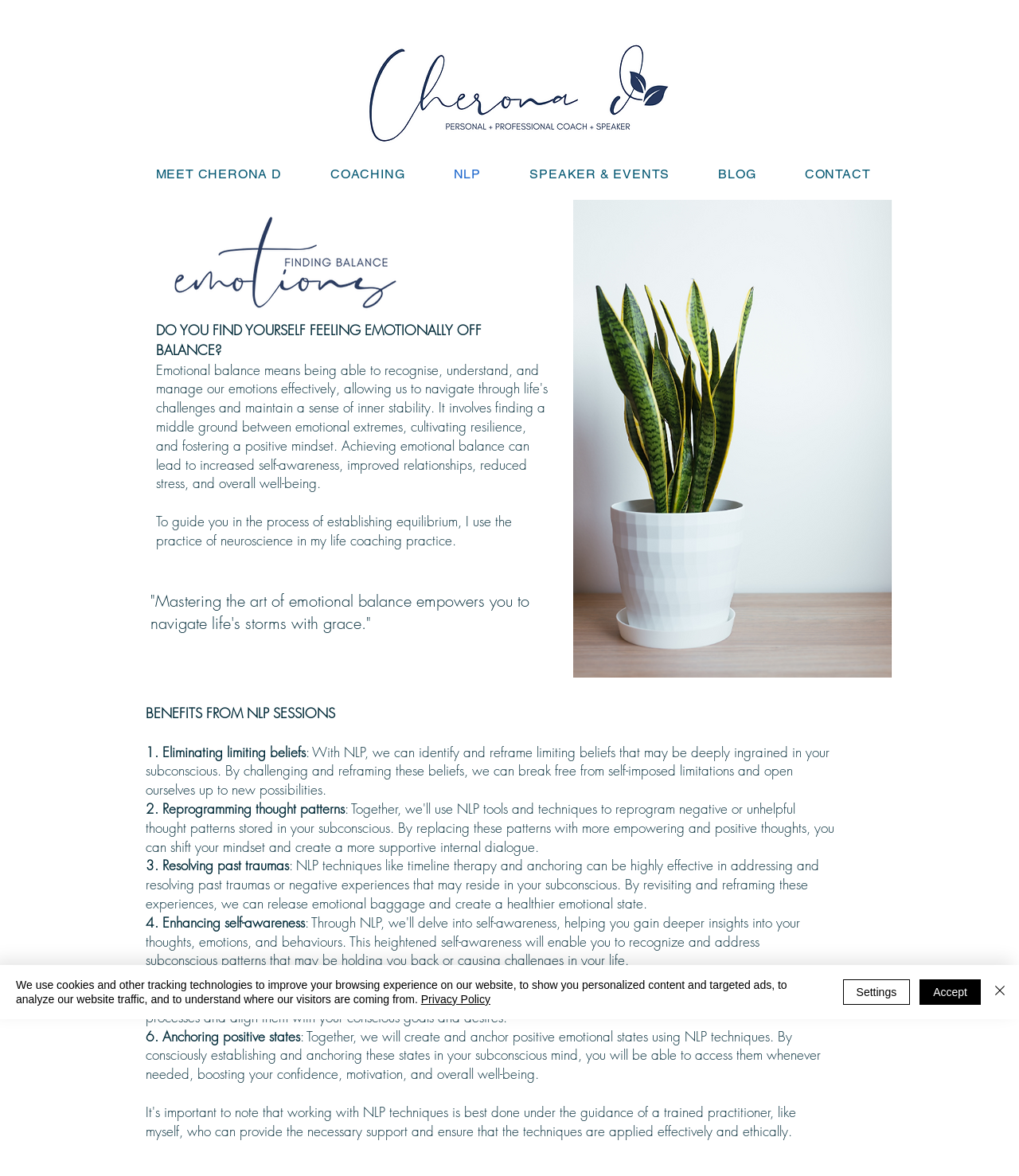What is the topic of the image with the caption 'finding emotional balance'?
Please give a detailed and thorough answer to the question, covering all relevant points.

The image with the caption 'finding emotional balance' is related to emotional balance, which is a topic discussed on the webpage. The image is accompanied by a heading 'DO YOU FIND YOURSELF FEELING EMOTIONALLY OFF BALANCE?' and a text that explains how the coach guides individuals in establishing equilibrium.